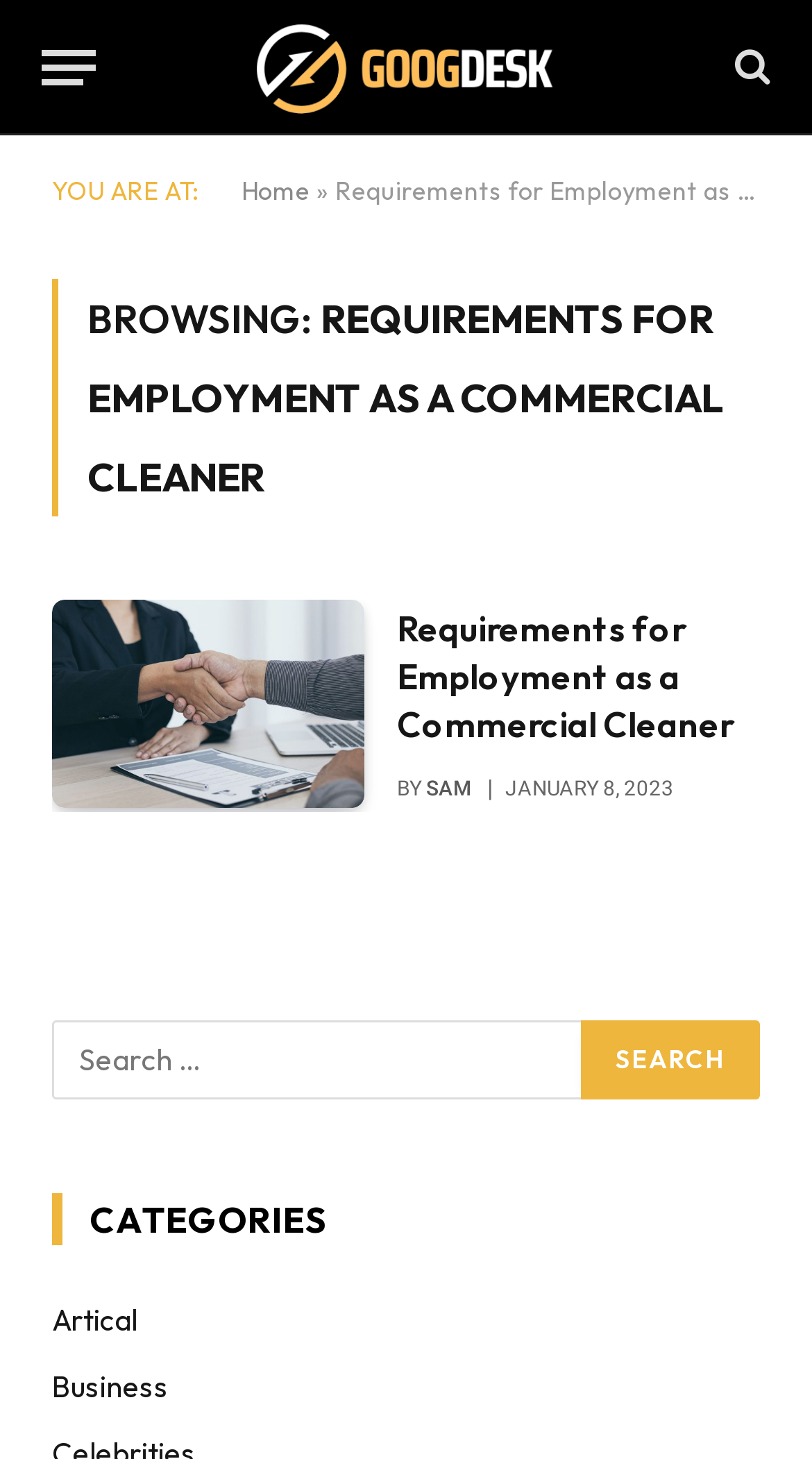Pinpoint the bounding box coordinates of the clickable element needed to complete the instruction: "Click the menu button". The coordinates should be provided as four float numbers between 0 and 1: [left, top, right, bottom].

[0.051, 0.014, 0.118, 0.078]